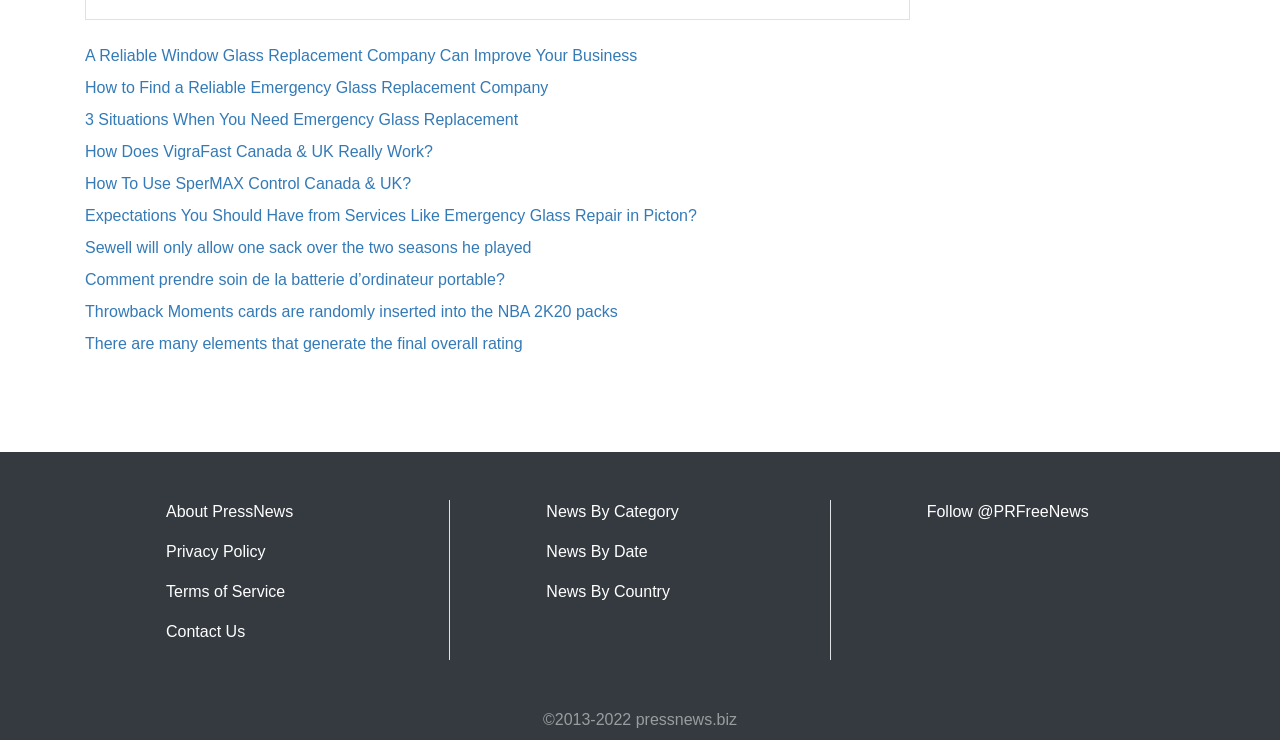Please respond to the question using a single word or phrase:
What is the purpose of the links at the bottom?

Navigation